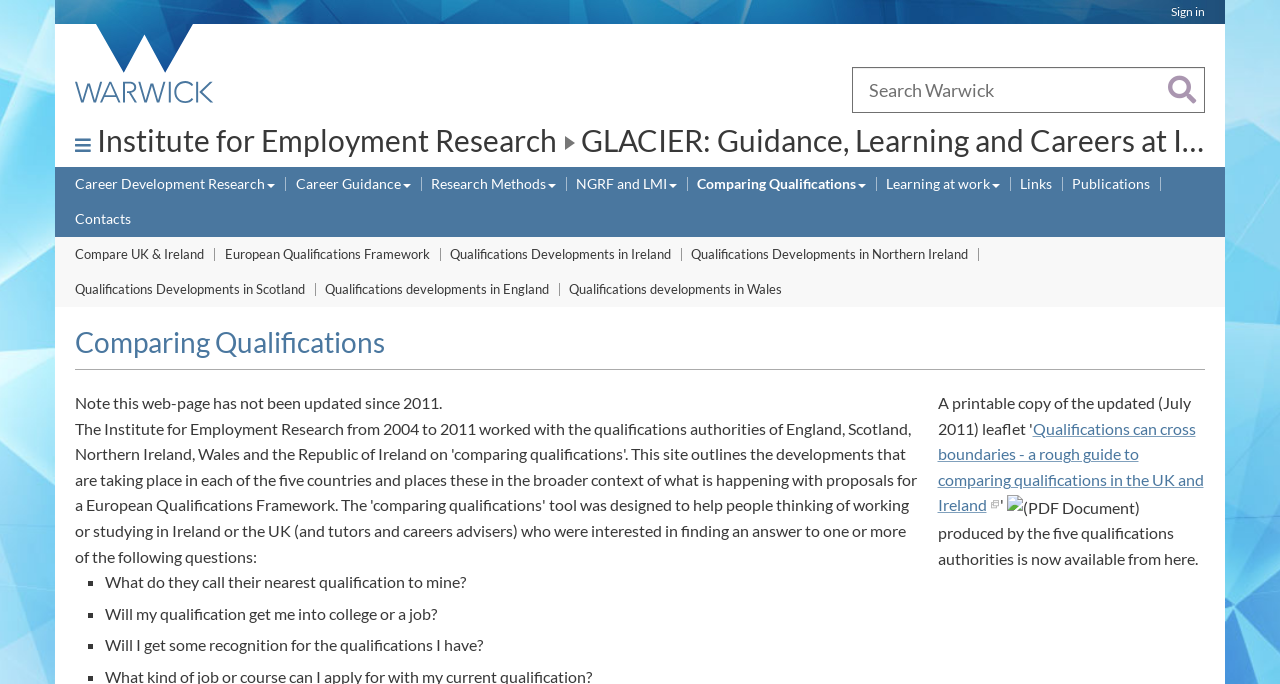Please identify the bounding box coordinates of the element's region that should be clicked to execute the following instruction: "Go to University of Warwick homepage". The bounding box coordinates must be four float numbers between 0 and 1, i.e., [left, top, right, bottom].

[0.051, 0.035, 0.176, 0.152]